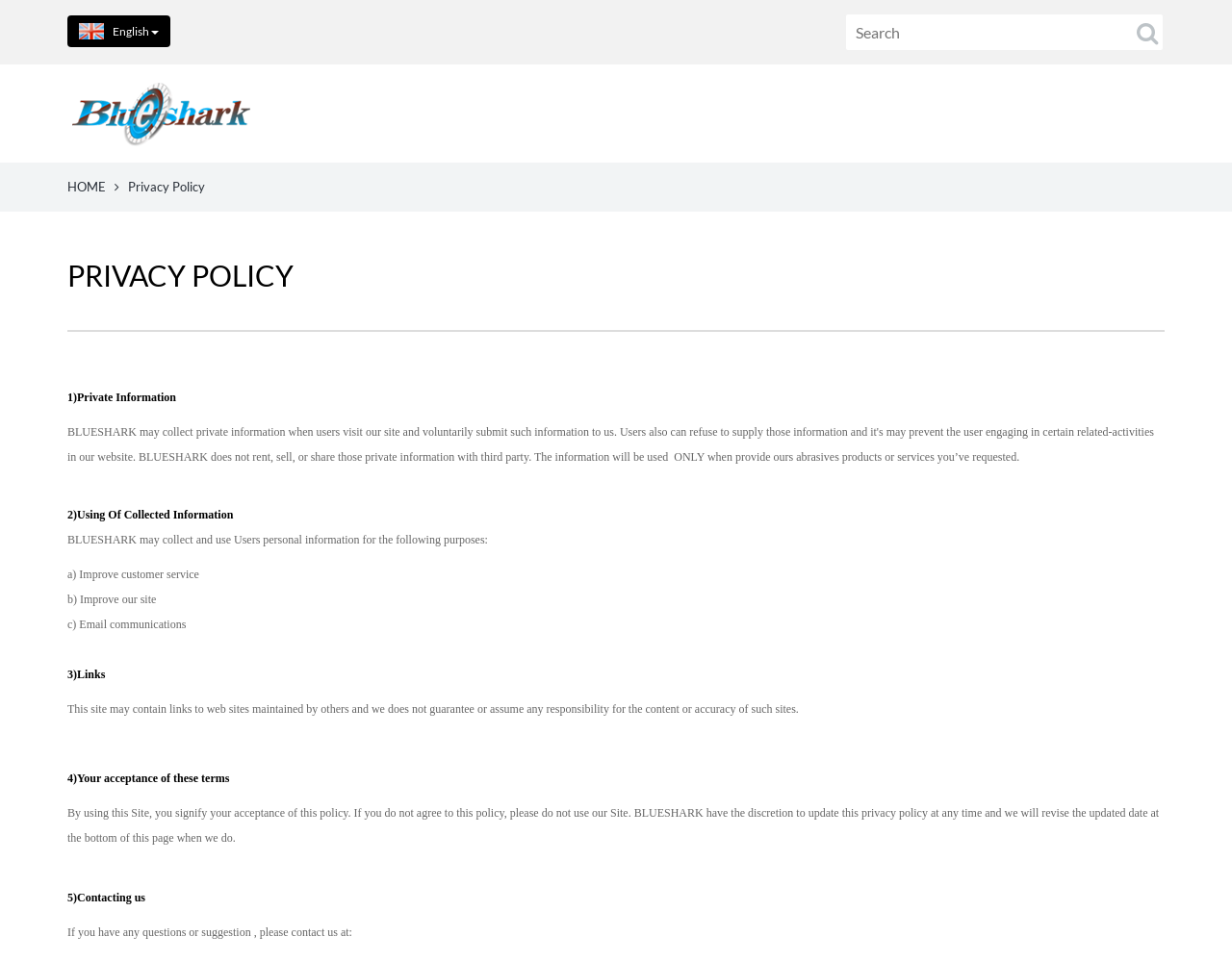Please specify the bounding box coordinates of the area that should be clicked to accomplish the following instruction: "Learn about the company". The coordinates should consist of four float numbers between 0 and 1, i.e., [left, top, right, bottom].

[0.417, 0.093, 0.503, 0.143]